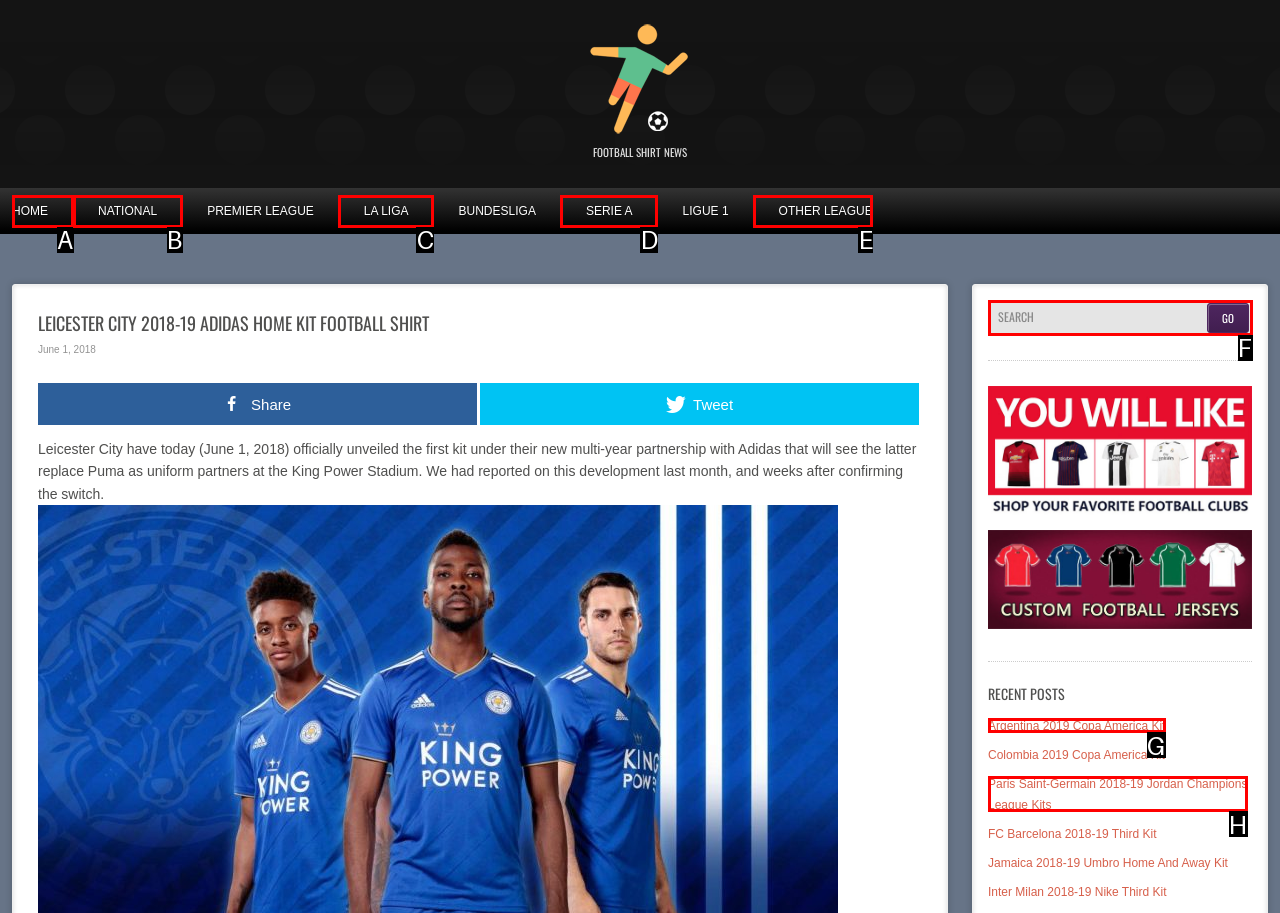Choose the letter that best represents the description: Argentina 2019 Copa America Kit. Provide the letter as your response.

G